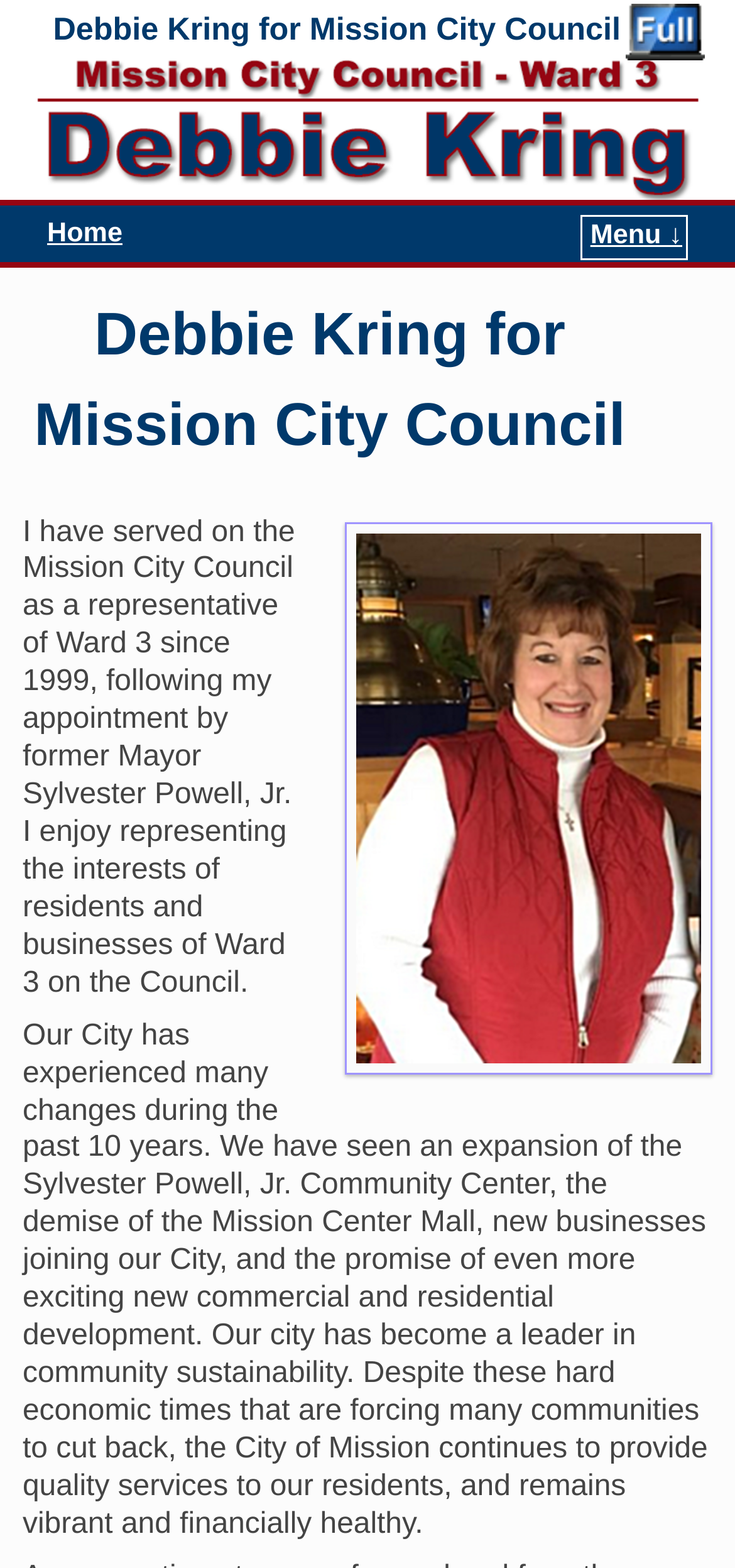Please extract the webpage's main title and generate its text content.

Debbie Kring for Mission City Council